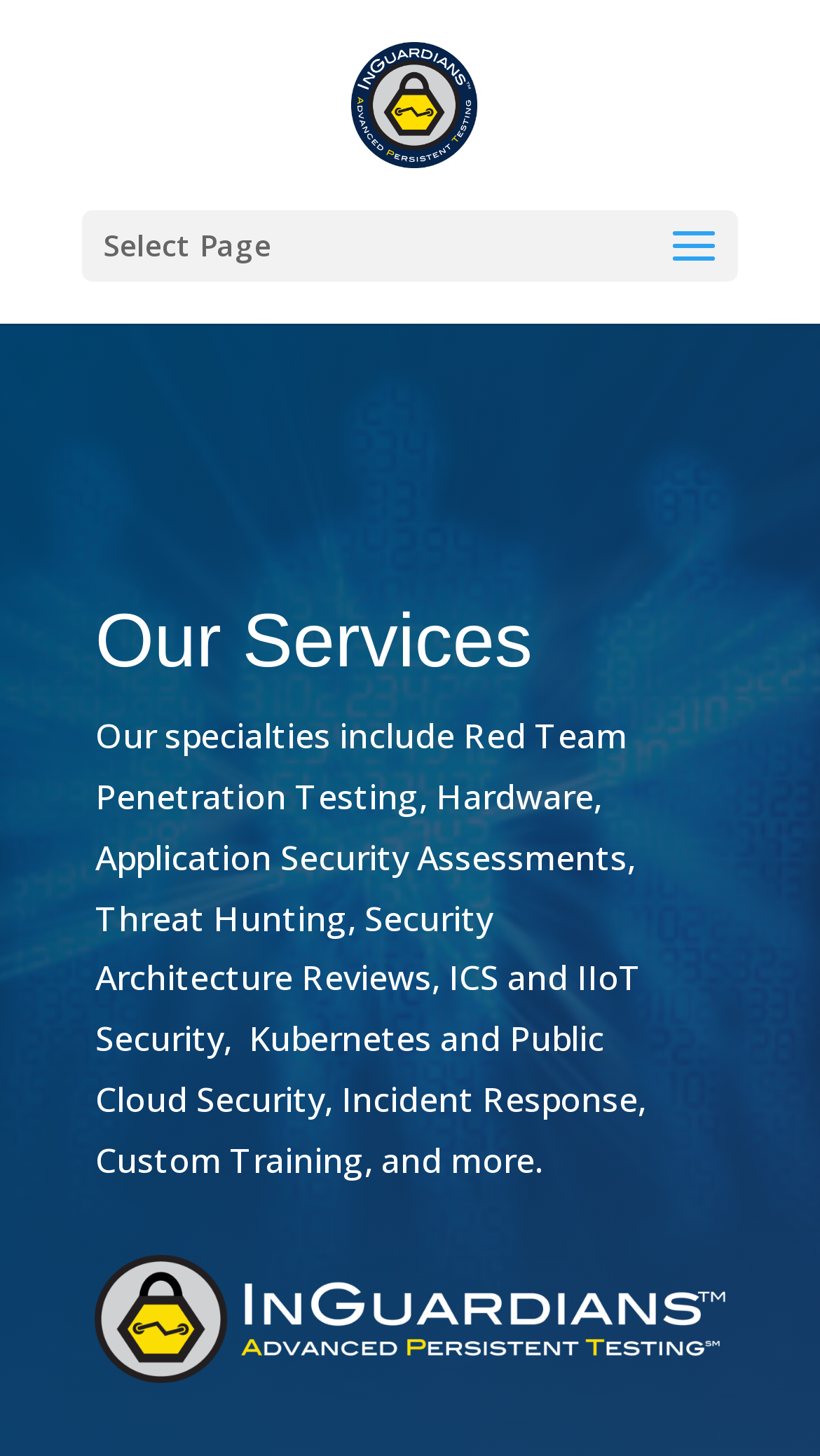Identify the bounding box for the UI element described as: "alt="InGuardians"". The coordinates should be four float numbers between 0 and 1, i.e., [left, top, right, bottom].

[0.427, 0.058, 0.581, 0.083]